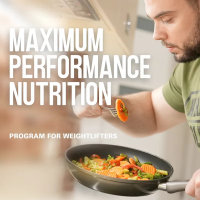Refer to the image and provide an in-depth answer to the question:
What is the focus of the 'Maximum Performance Nutrition' program?

The bold text overlay highlights the program's focus on maximizing nutritional benefits for athletes, which is essential for achieving optimum fitness results.